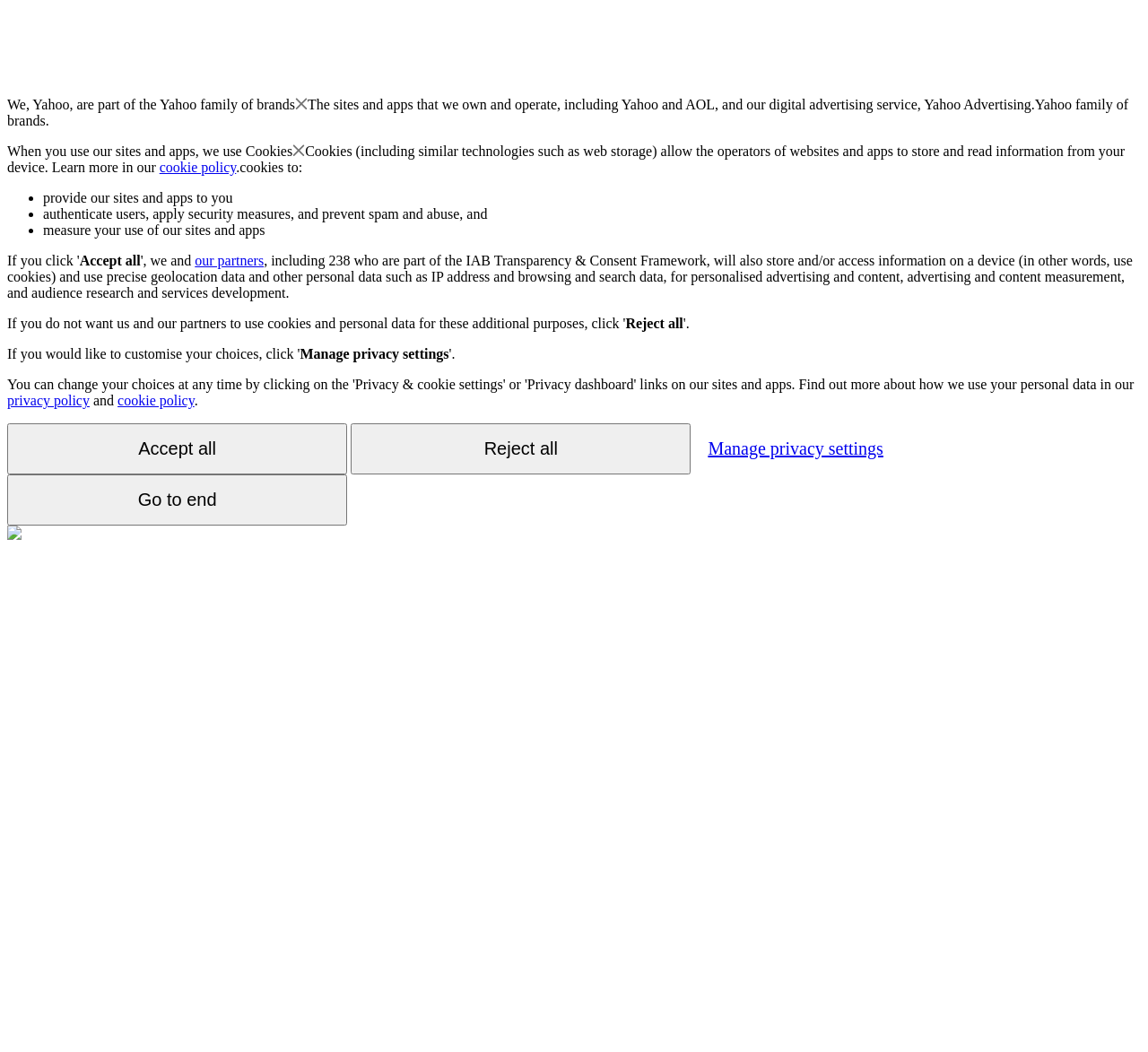What do cookies allow operators to do?
Please give a detailed and thorough answer to the question, covering all relevant points.

According to the webpage, cookies allow the operators of websites and apps to store and read information from a user's device, as stated in the sentence 'Cookies (including similar technologies such as web storage) allow the operators of websites and apps to store and read information from your device'.